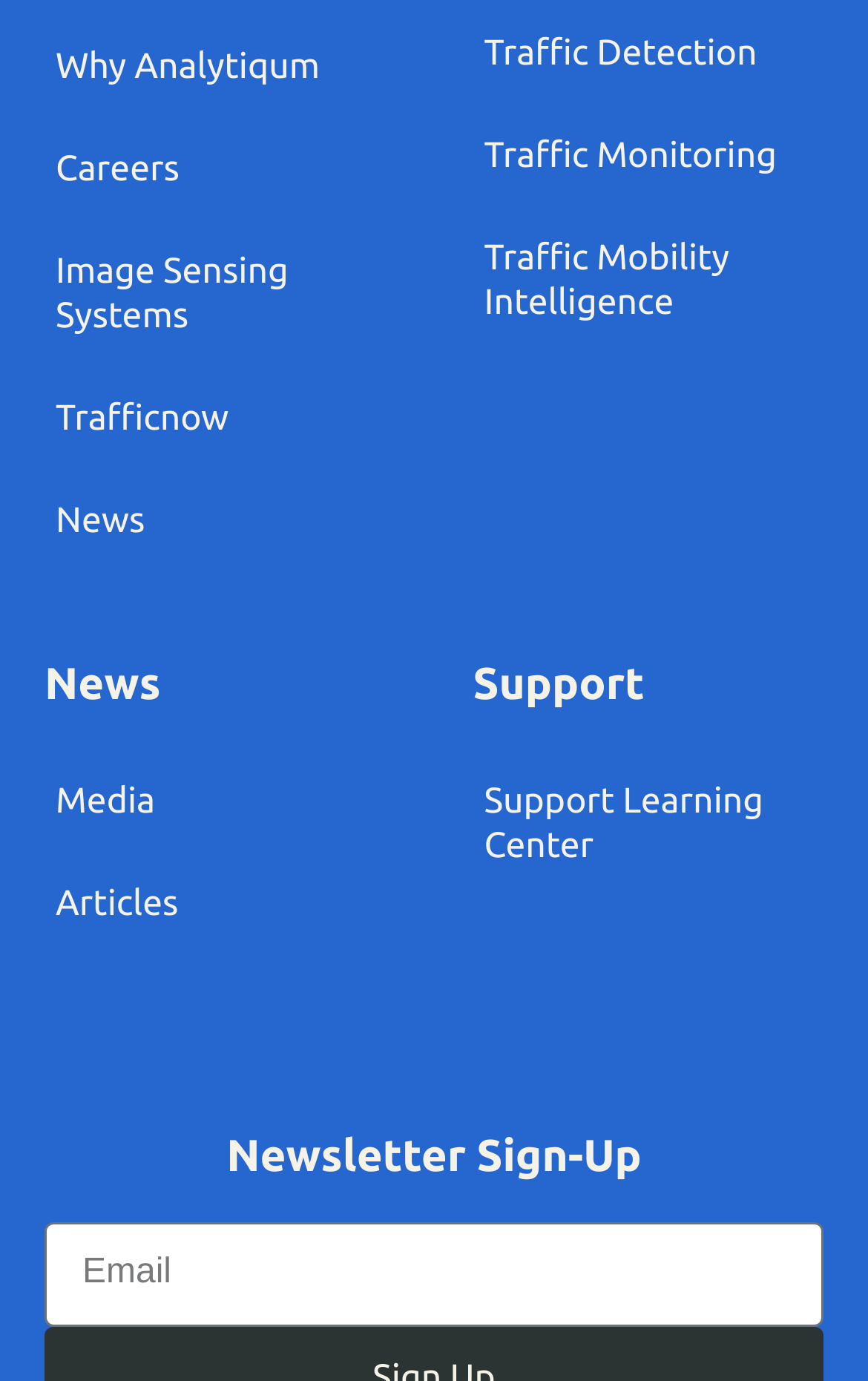Determine the bounding box for the UI element as described: "parent_node: Email aria-label="form-field-email" name="form_fields[email]" placeholder="Email"". The coordinates should be represented as four float numbers between 0 and 1, formatted as [left, top, right, bottom].

[0.051, 0.884, 0.949, 0.96]